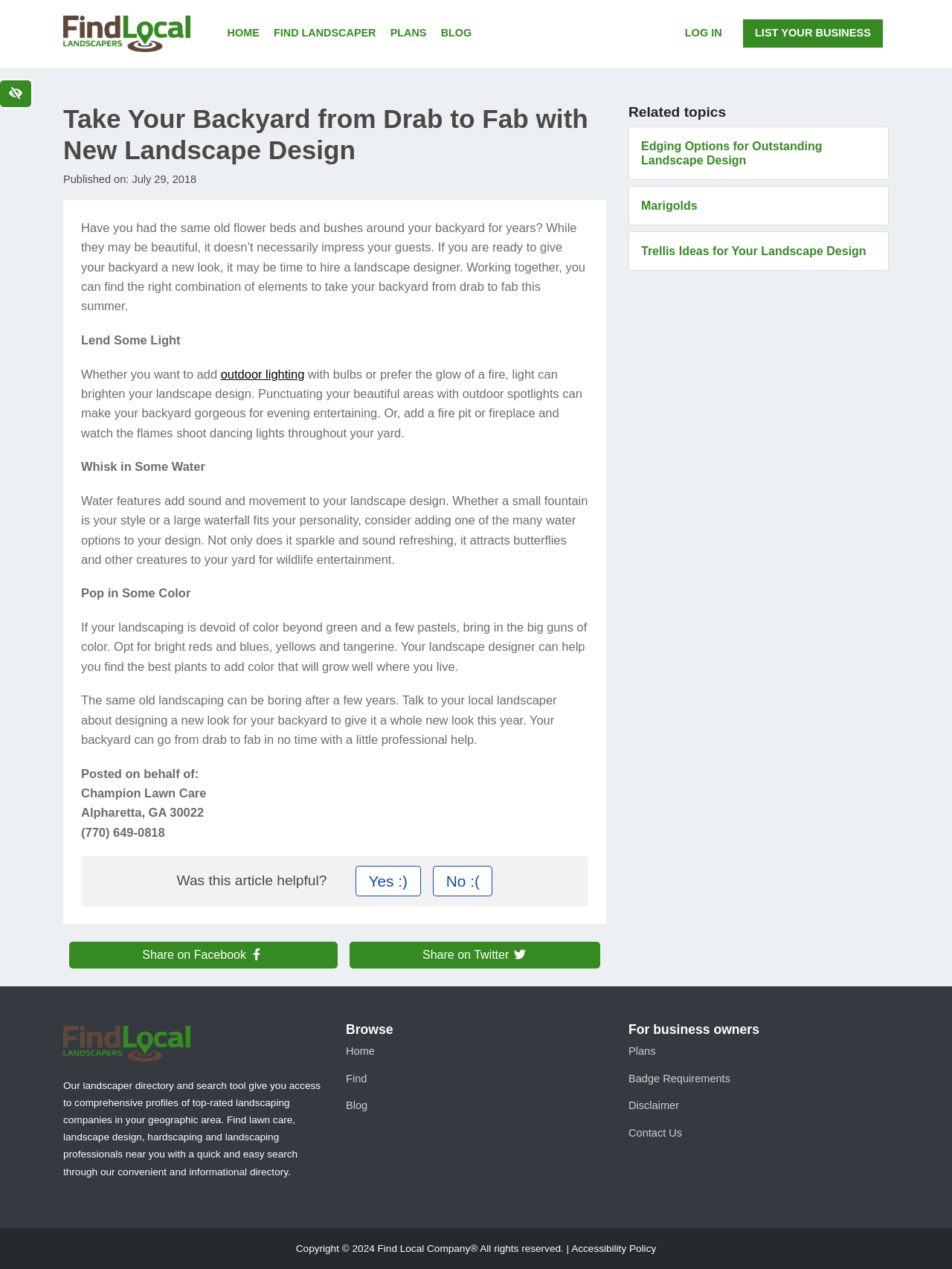Can you pinpoint the bounding box coordinates for the clickable element required for this instruction: "Share the article on Facebook"? The coordinates should be four float numbers between 0 and 1, i.e., [left, top, right, bottom].

[0.073, 0.742, 0.354, 0.763]